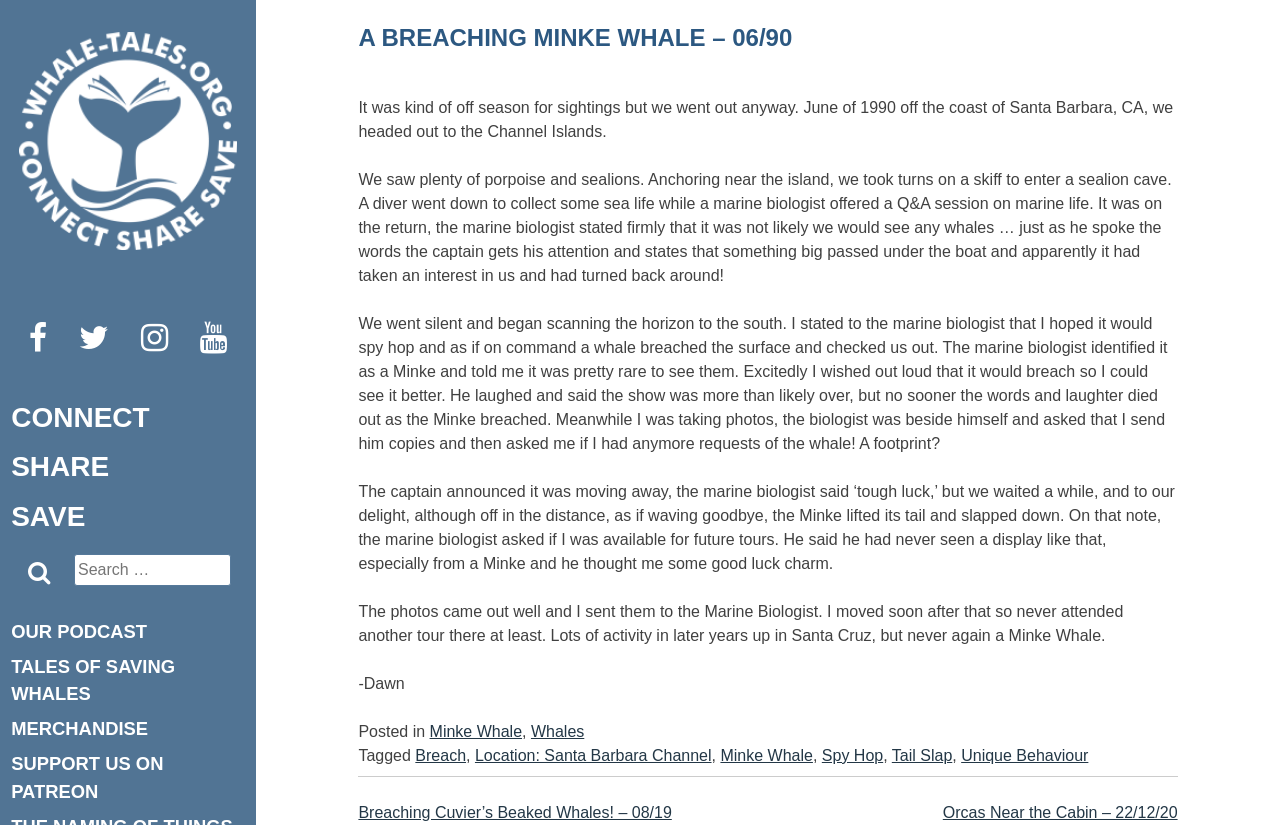Use a single word or phrase to answer the question: What was the marine biologist's request to the author?

To send him copies of the photos